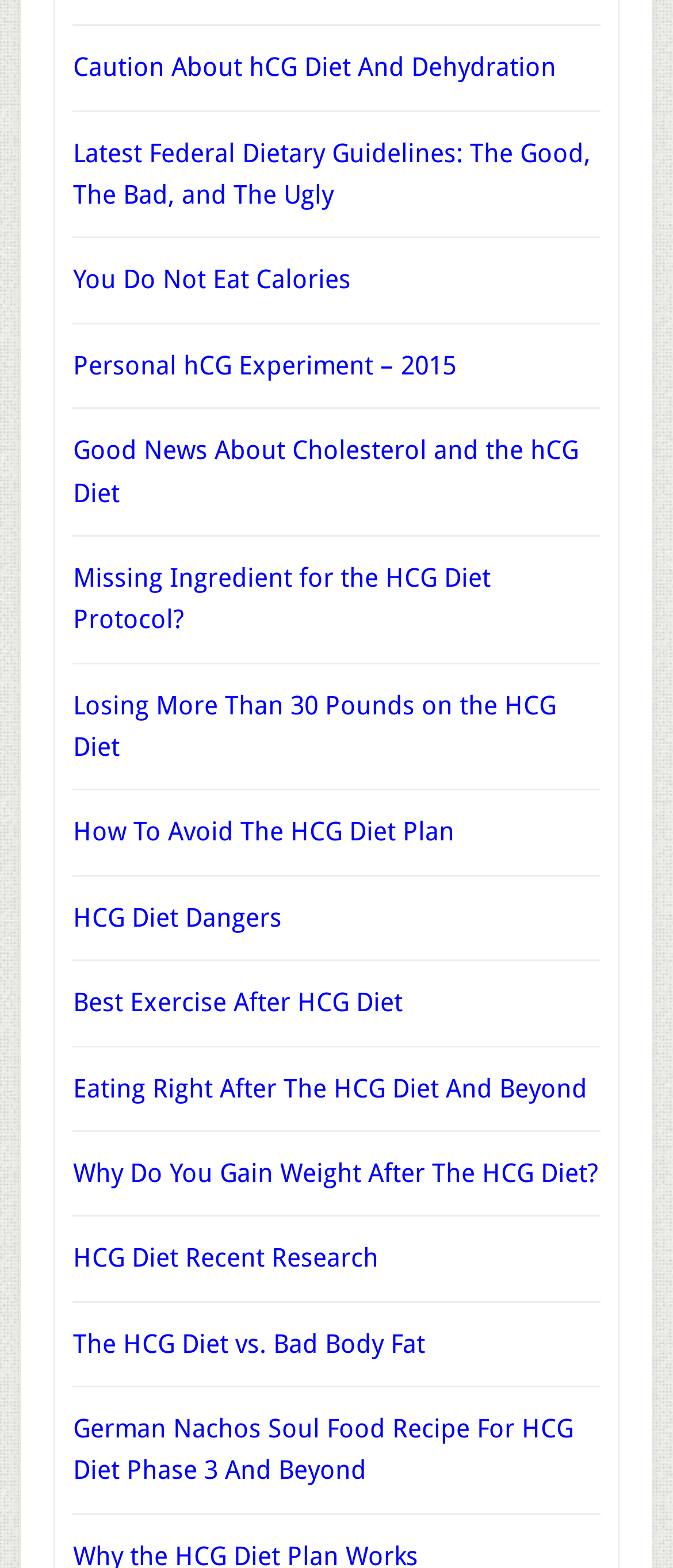Using the format (top-left x, top-left y, bottom-right x, bottom-right y), and given the element description, identify the bounding box coordinates within the screenshot: You Do Not Eat Calories

[0.108, 0.169, 0.521, 0.189]